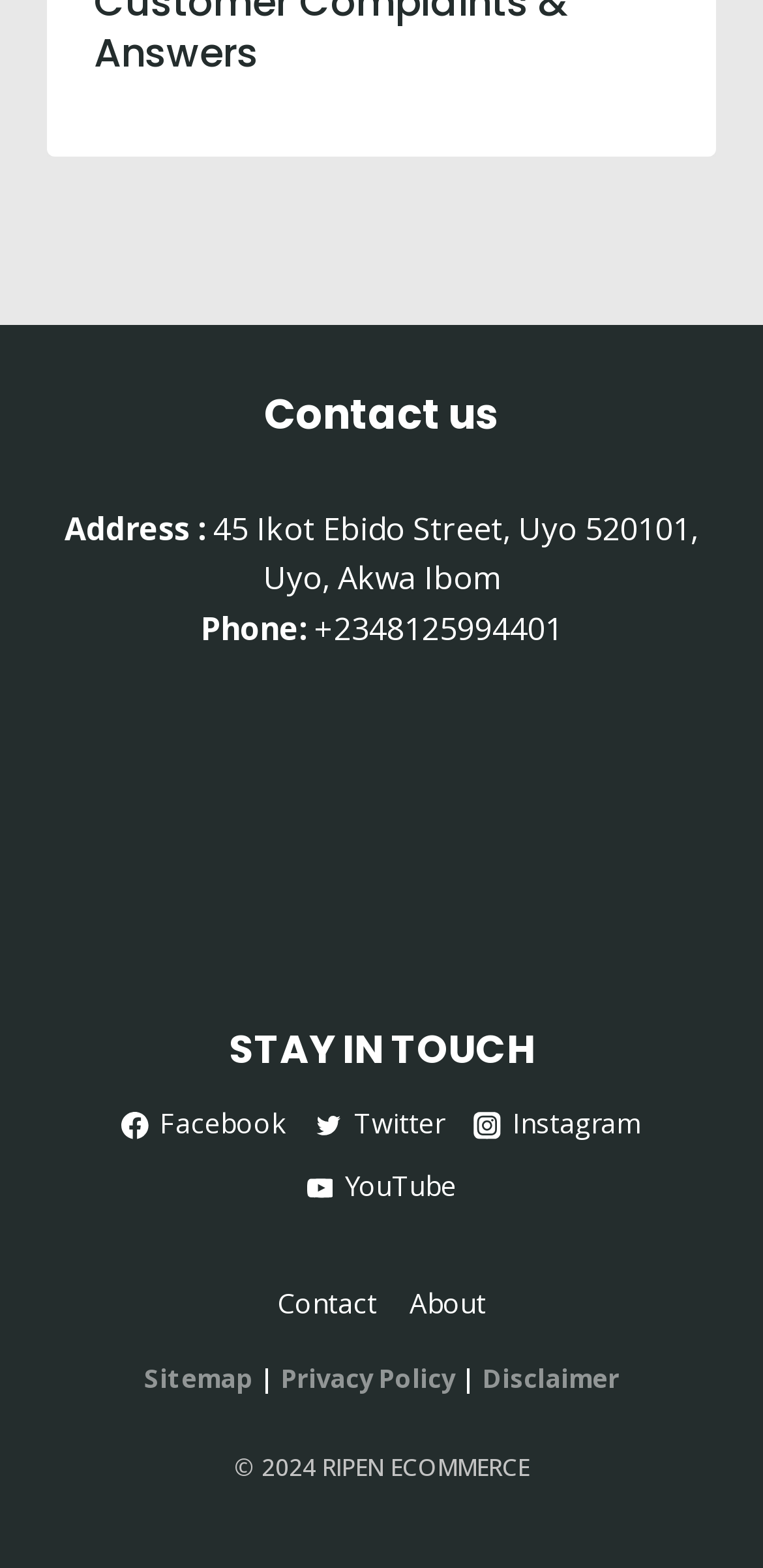Find the bounding box coordinates for the UI element that matches this description: "Privacy Policy".

[0.368, 0.868, 0.596, 0.89]